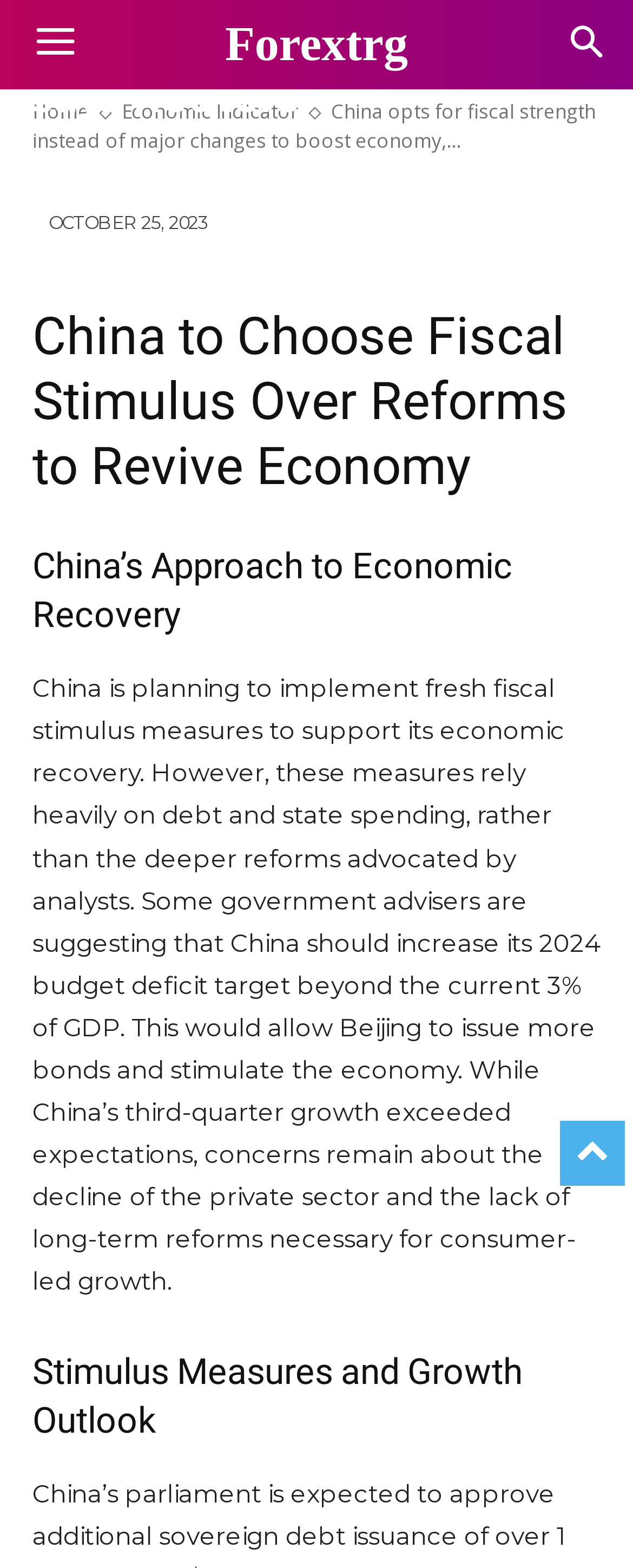Analyze the image and deliver a detailed answer to the question: What is China planning to implement to support its economic recovery?

I found the answer by reading the StaticText element with a bounding box of [0.051, 0.429, 0.949, 0.827]. The text within this element mentions that 'China is planning to implement fresh fiscal stimulus measures to support its economic recovery'.